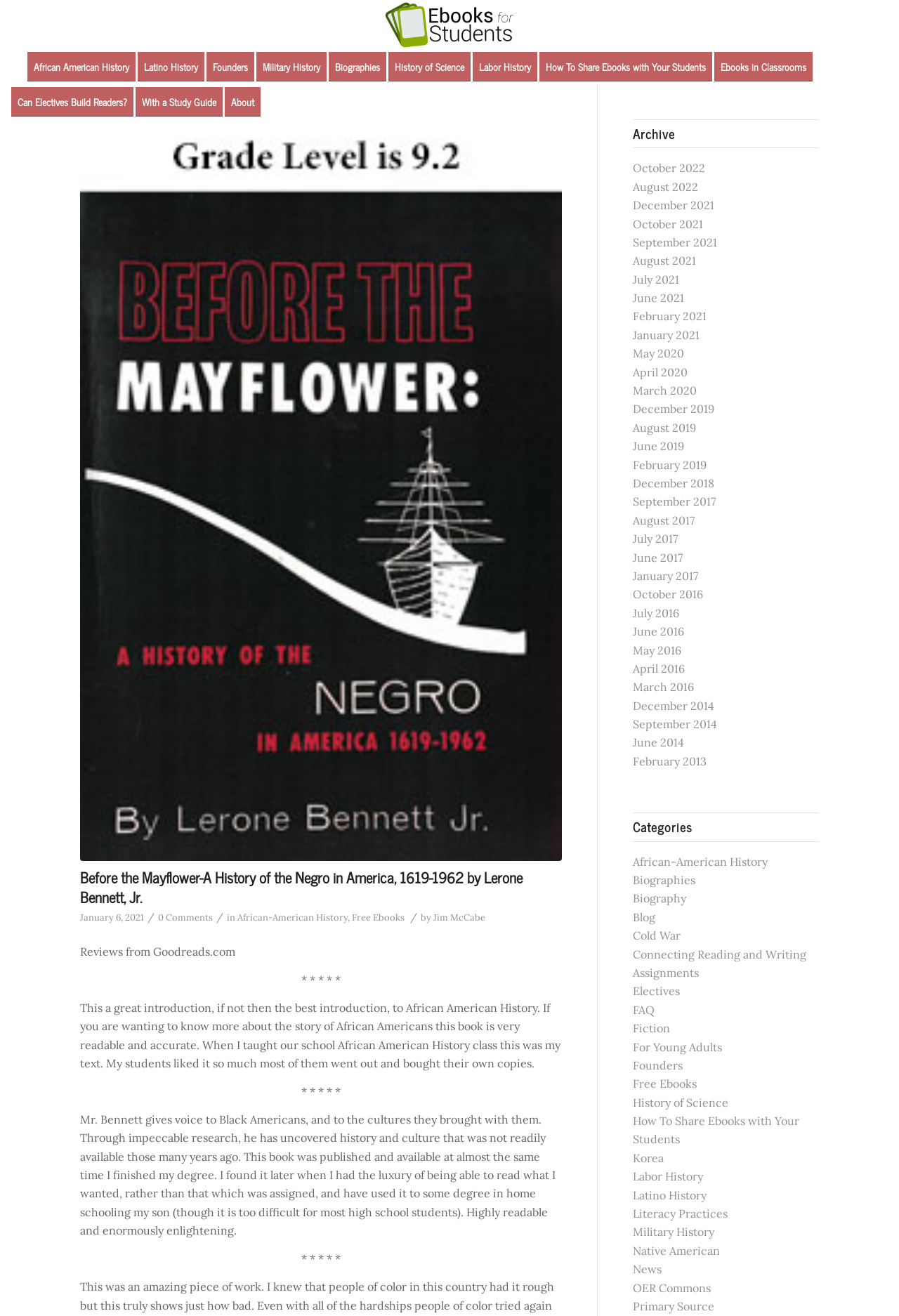How many comments does the first ebook have?
Provide an in-depth and detailed explanation in response to the question.

The number of comments for the first ebook can be found by looking at the link with the text '0 Comments' which is a child element of the header element with the text 'Before the Mayflower-A History of the Negro in America, 1619-1962 by Lerone Bennett, Jr.'.